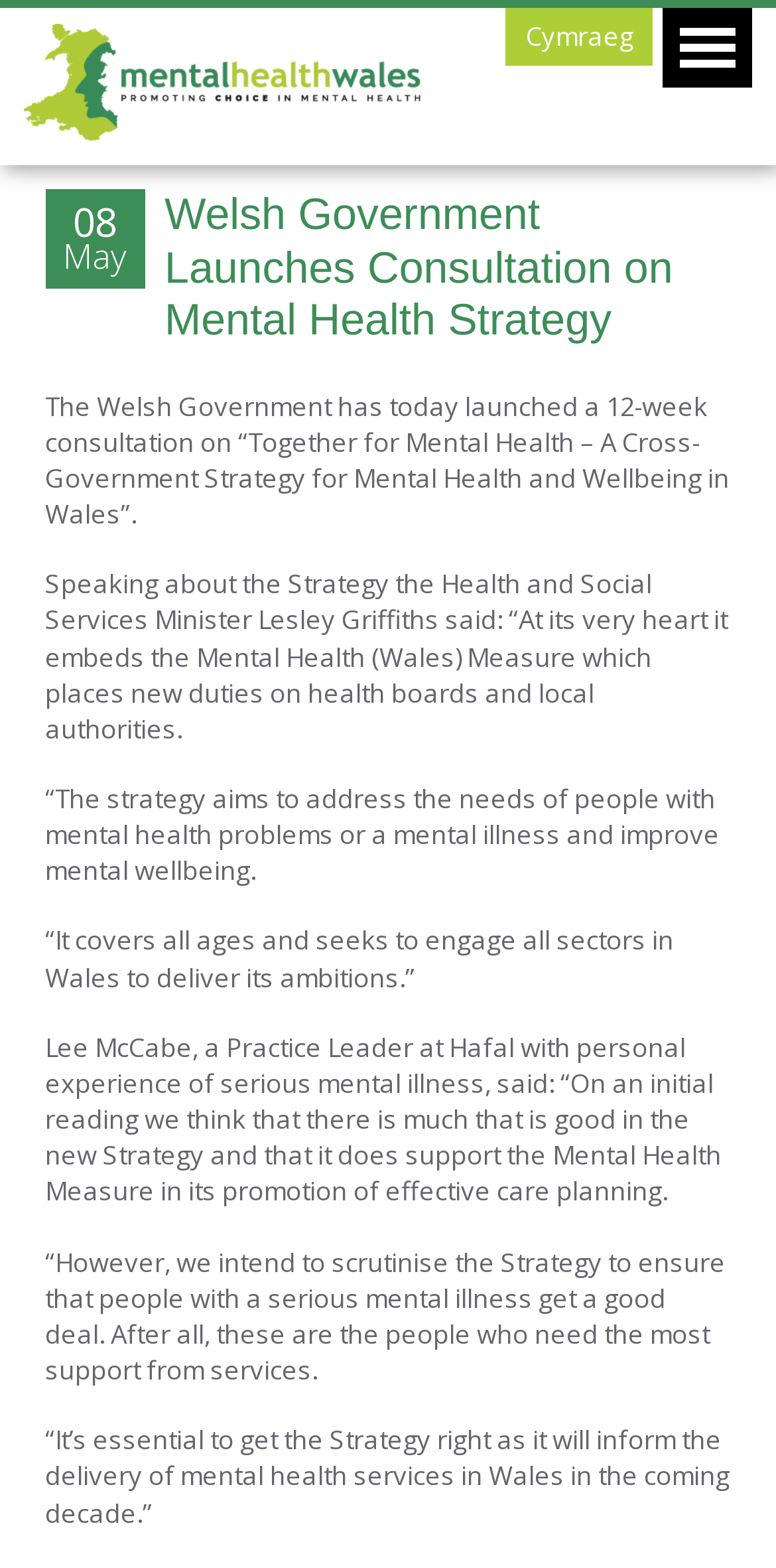Examine the screenshot and answer the question in as much detail as possible: What is the aim of the mental health strategy?

According to the webpage content, '“The strategy aims to address the needs of people with mental health problems or a mental illness and improve mental wellbeing.' This indicates that the aim of the mental health strategy is to address mental health problems and improve mental wellbeing.